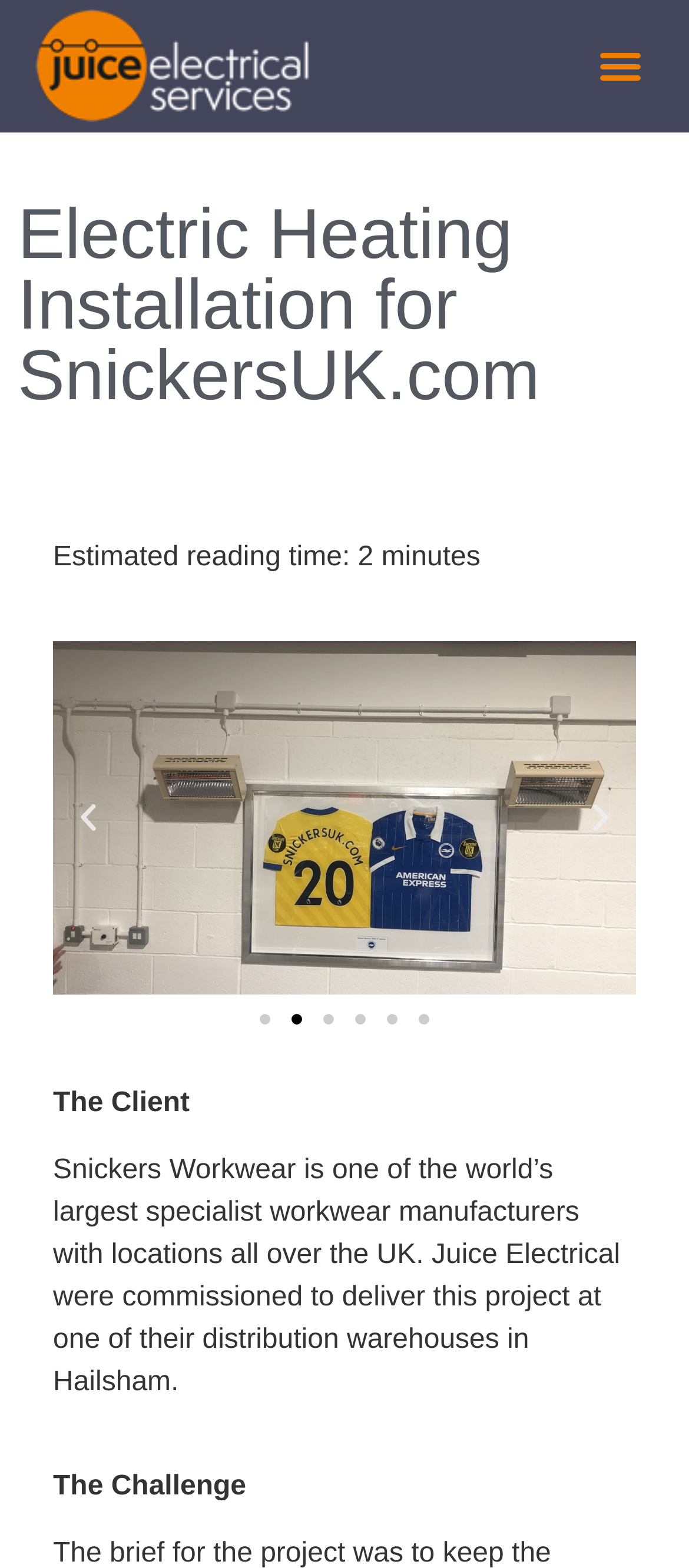Using the information in the image, could you please answer the following question in detail:
What is the estimated reading time?

I found the answer by looking at the text that says 'Estimated reading time: 2 minutes'.